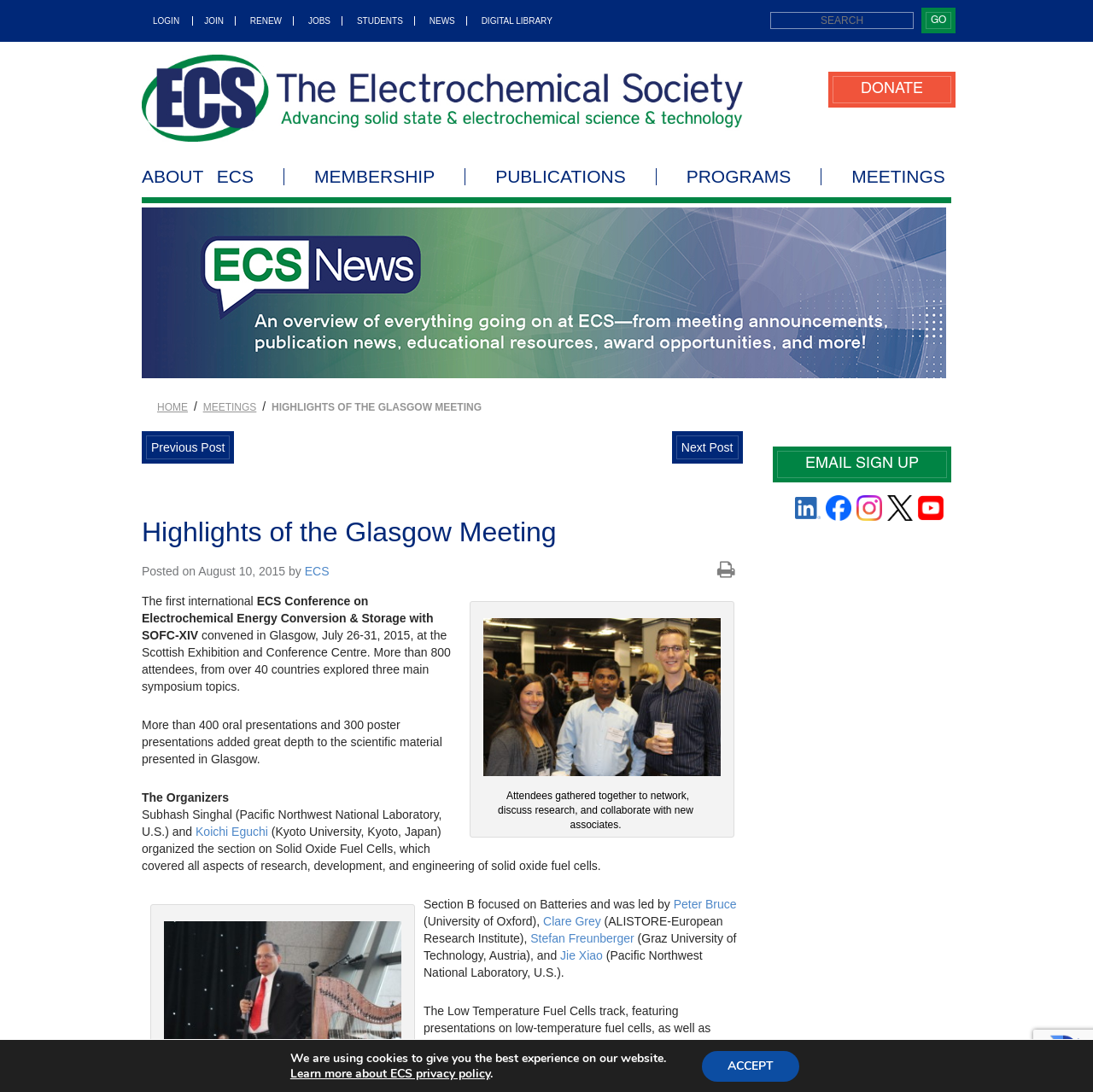Give a one-word or one-phrase response to the question:
What is the topic of the section organized by Peter Bruce?

Batteries